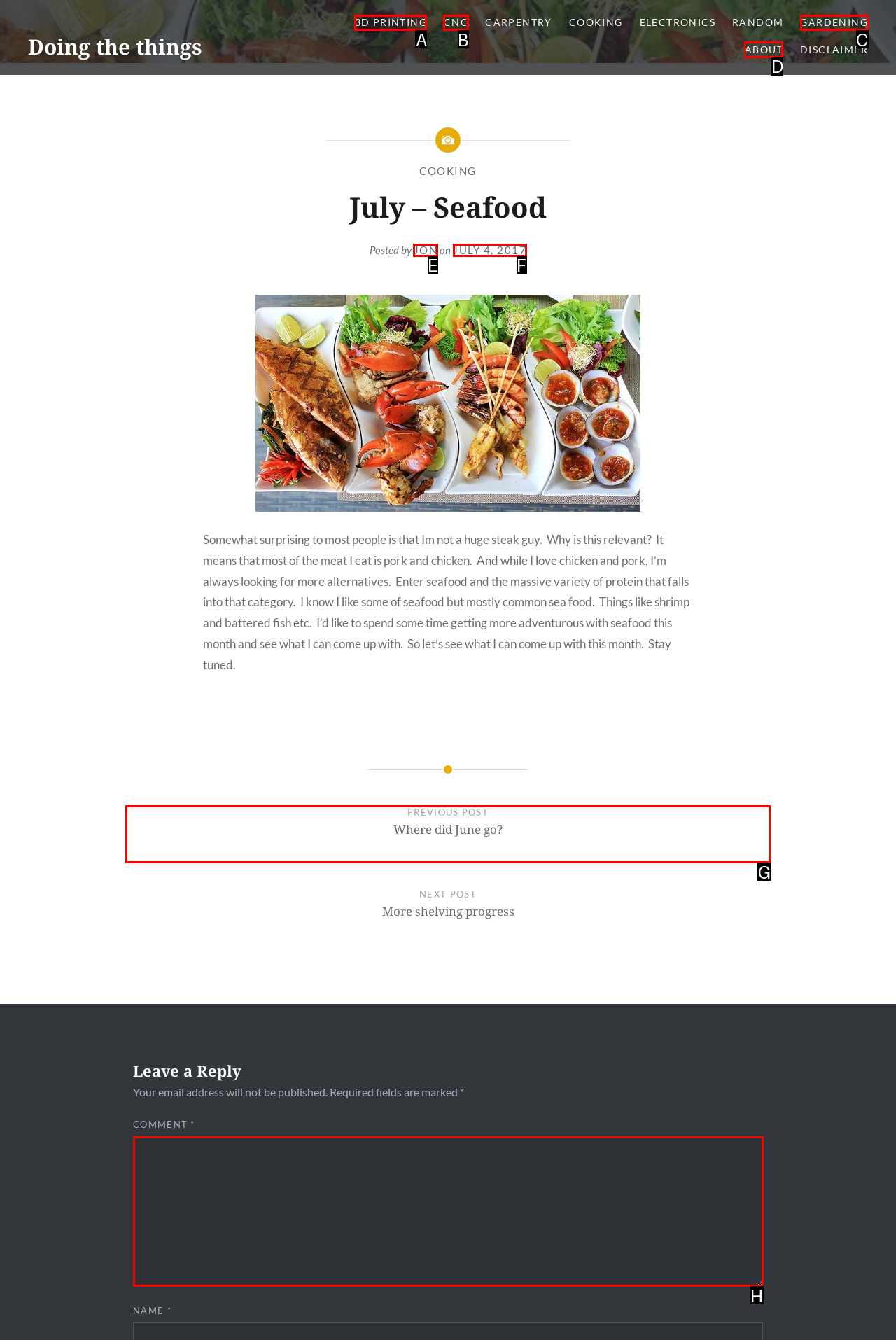Determine which HTML element should be clicked for this task: Click on the ABOUT link
Provide the option's letter from the available choices.

D